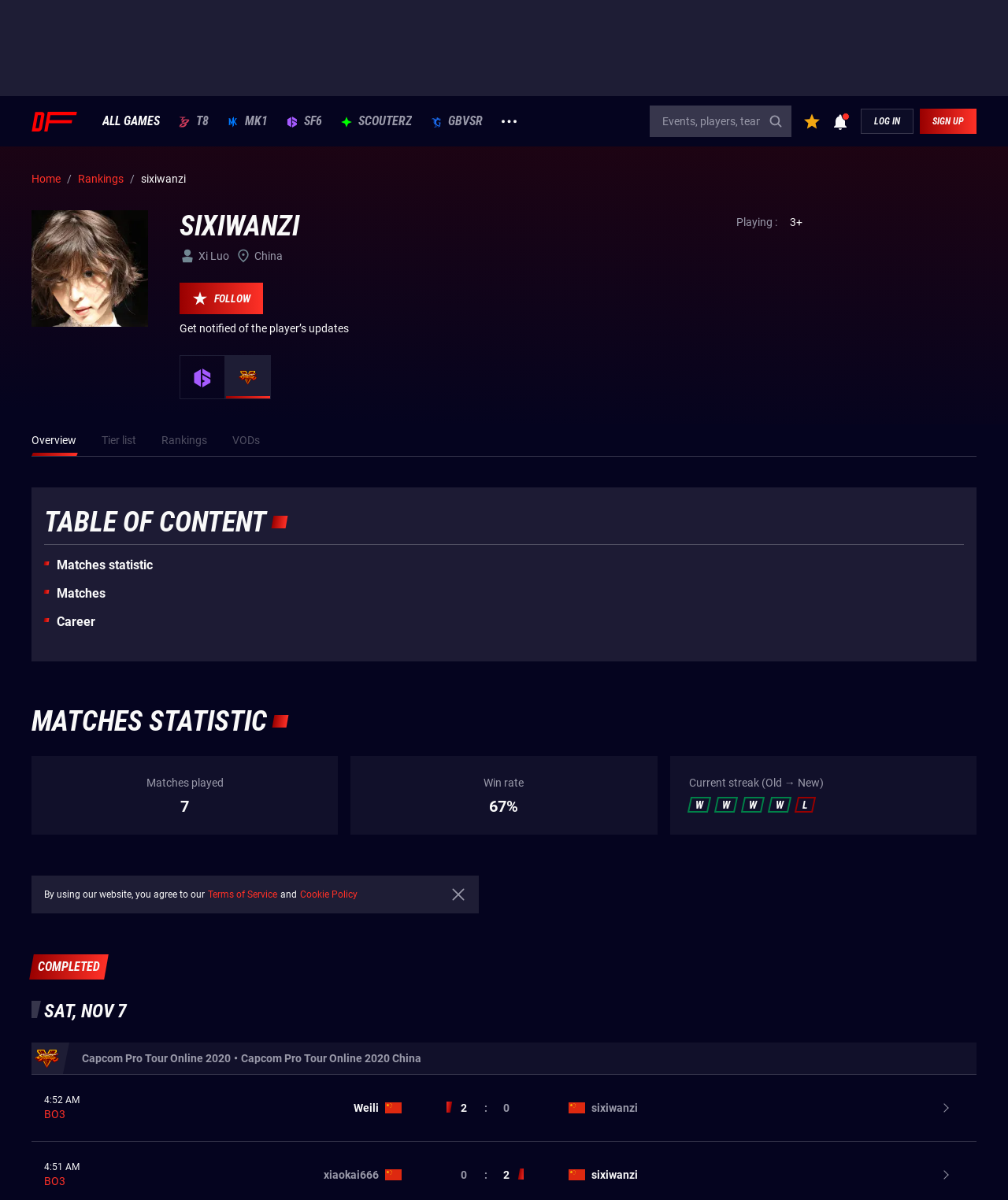What is the name of the tournament in the 'MATCHES' section?
Provide a fully detailed and comprehensive answer to the question.

I found the tournament name by looking at the link 'discipline-logo Capcom Pro Tour Online 2020 •Capcom Pro Tour Online 2020 China' in the 'MATCHES' section.